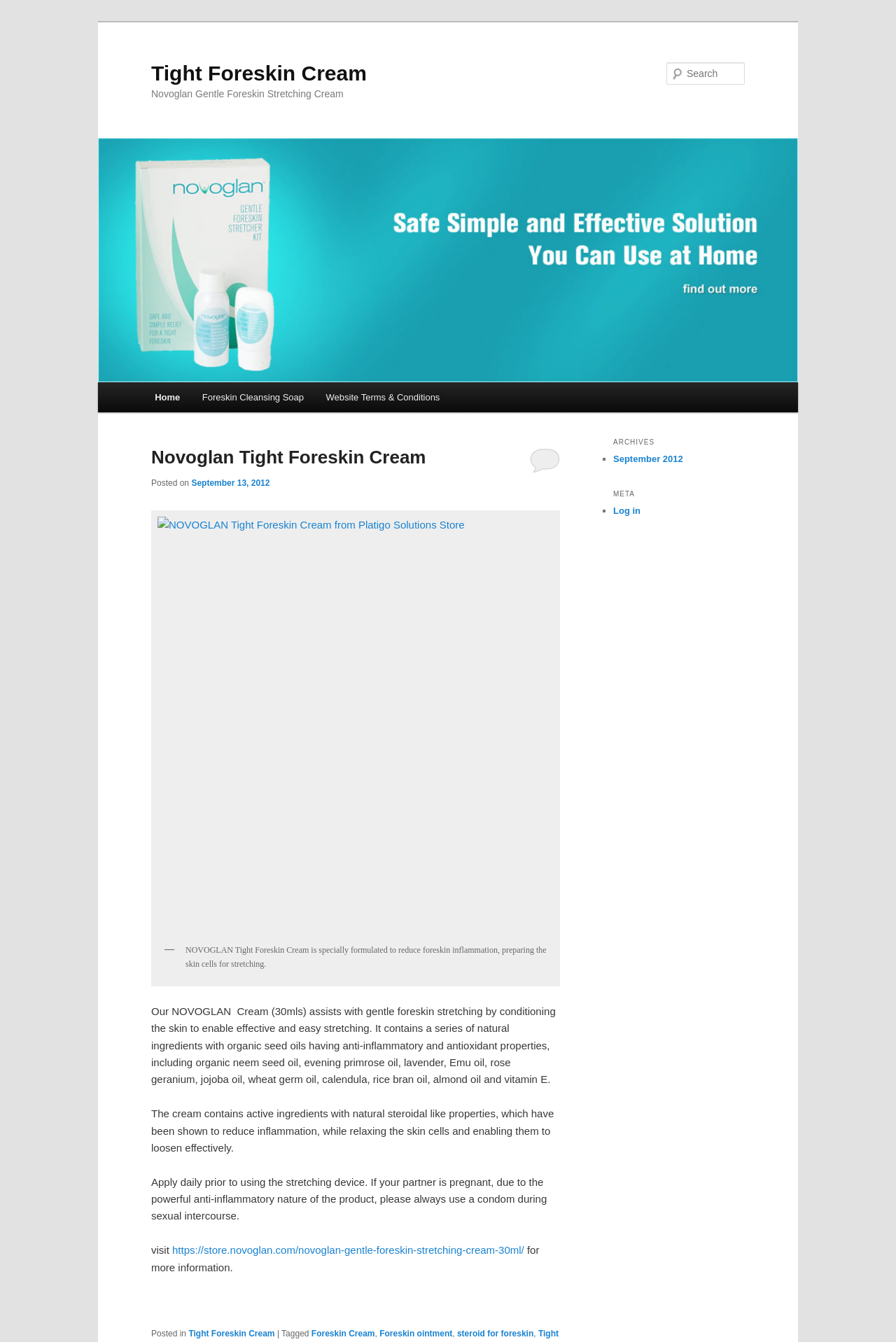Can you provide the bounding box coordinates for the element that should be clicked to implement the instruction: "Visit the Platigo Solutions Store"?

[0.176, 0.385, 0.618, 0.698]